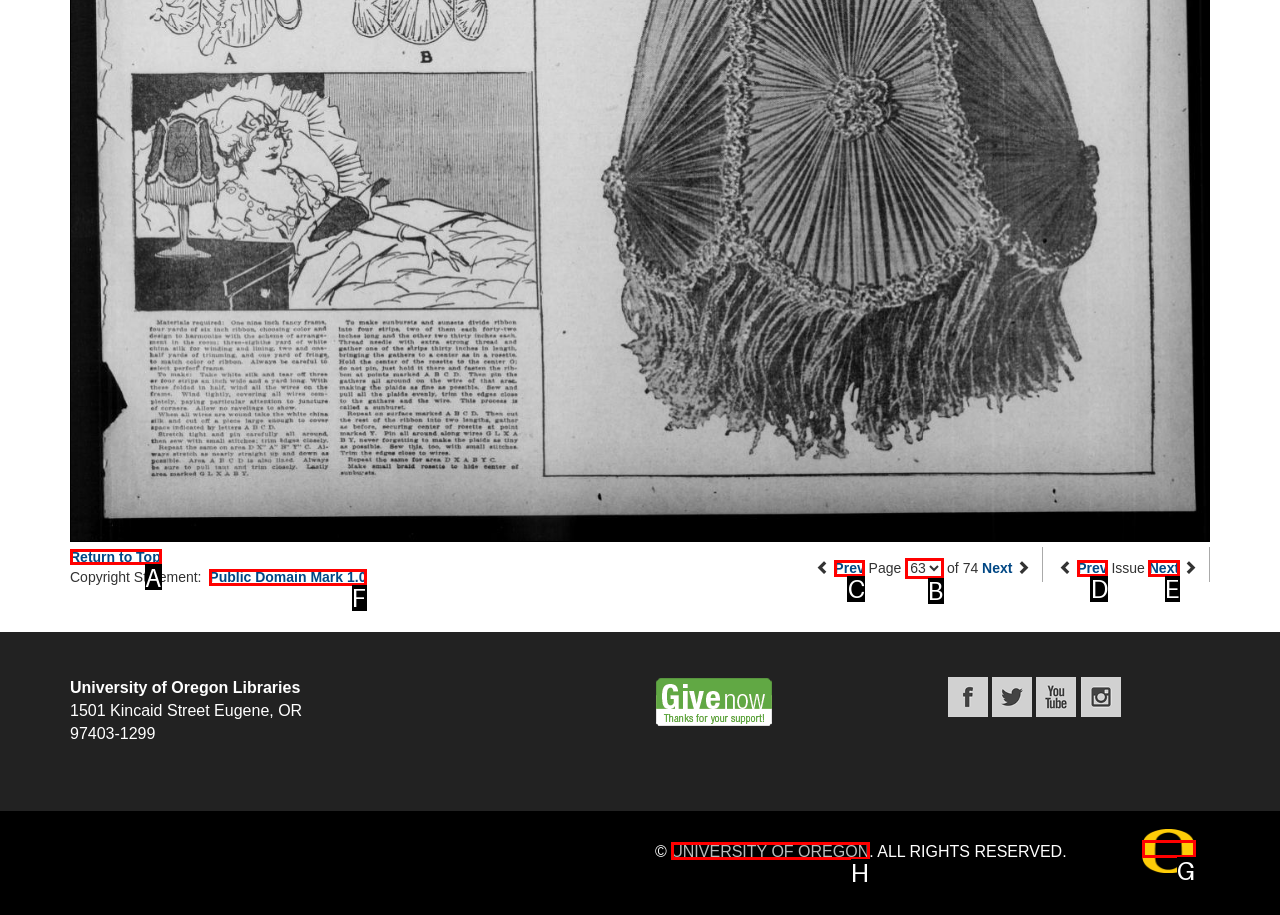Select the HTML element that needs to be clicked to carry out the task: Click on 'Return to Top'
Provide the letter of the correct option.

A